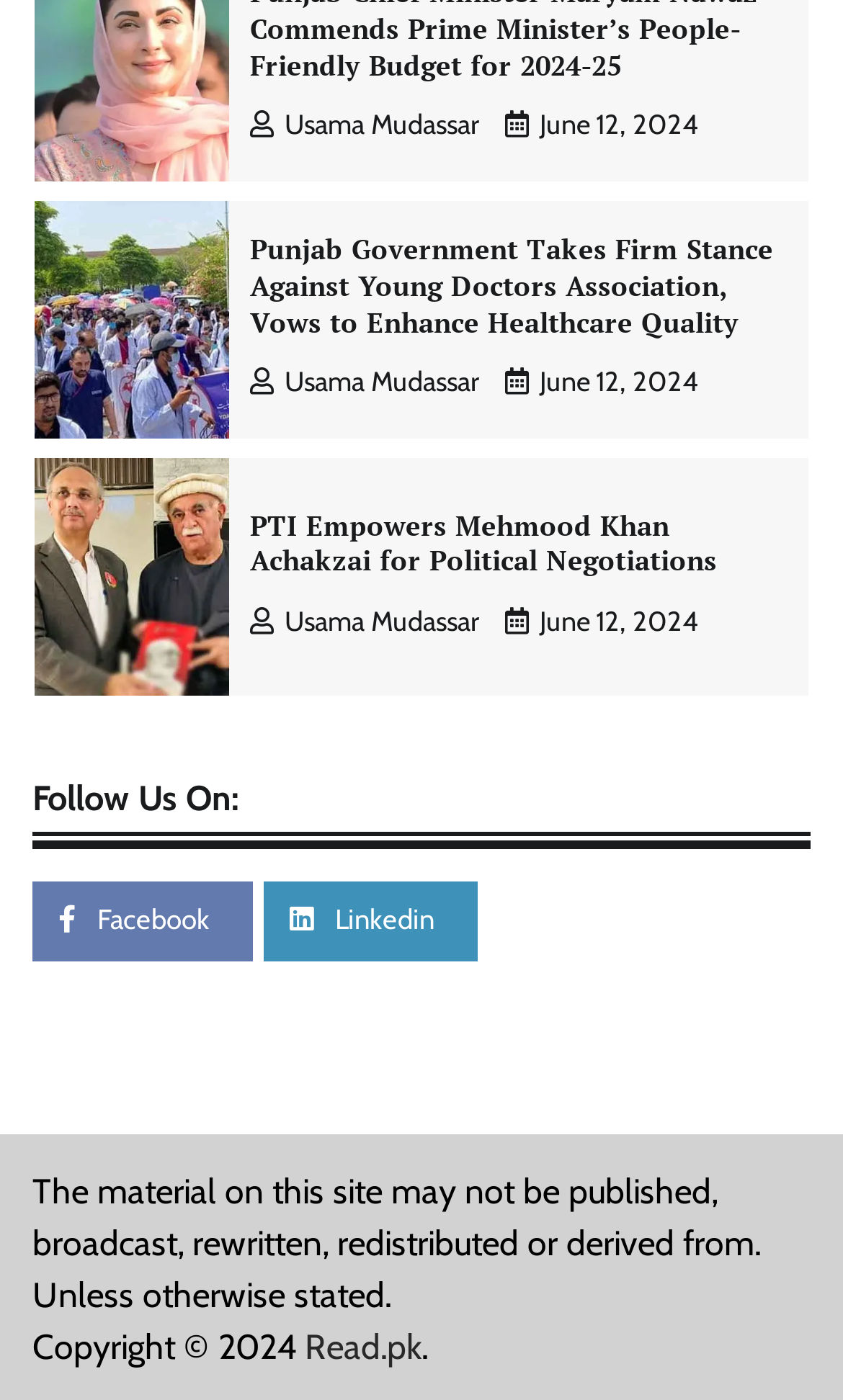Pinpoint the bounding box coordinates of the area that must be clicked to complete this instruction: "Follow on Facebook".

[0.038, 0.63, 0.3, 0.687]